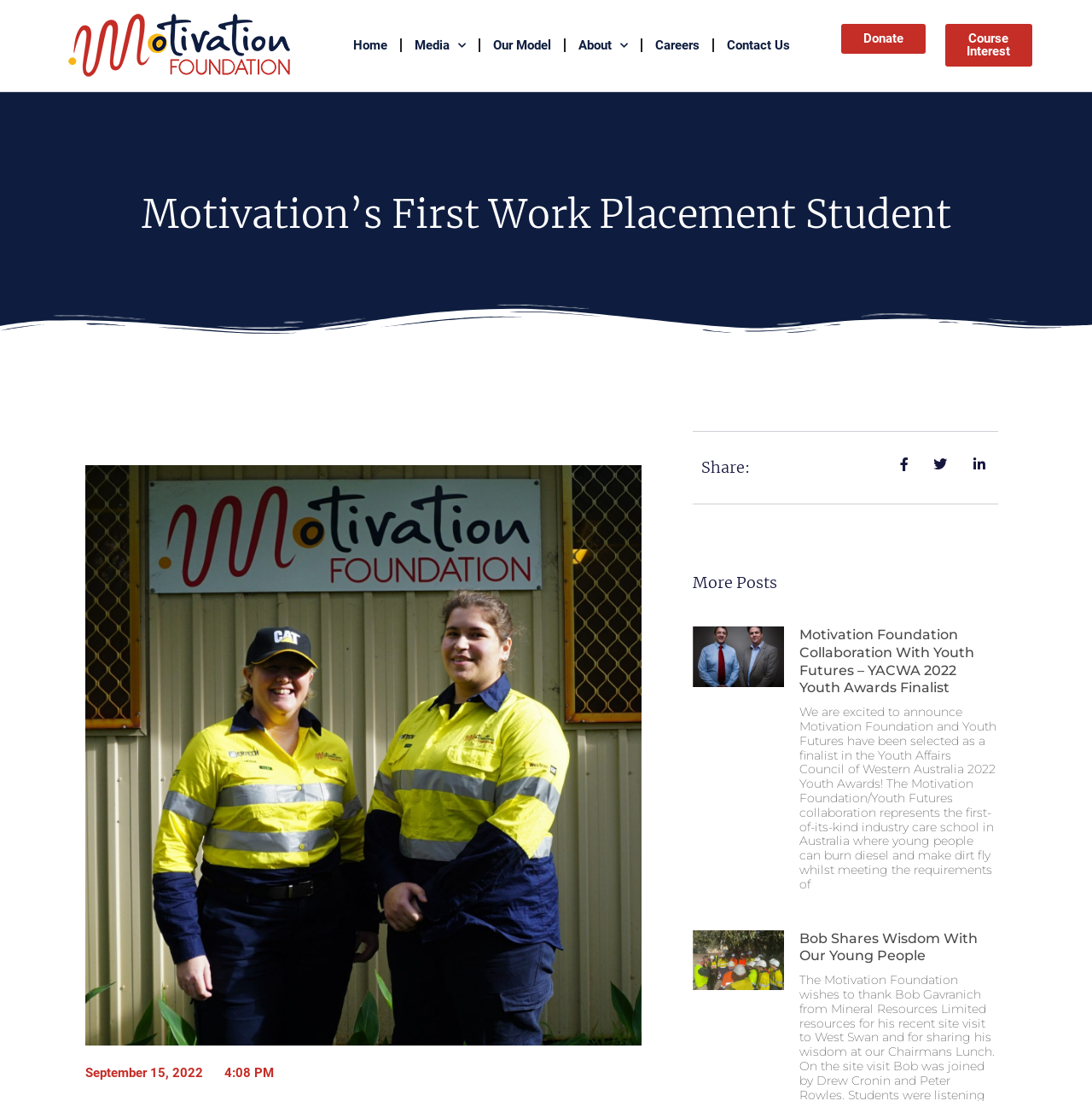What is the date of the latest article?
Using the information from the image, answer the question thoroughly.

I looked for the date of the latest article, which is located at the top of the page. The date is 'September 15, 2022', which is indicated by the time element.